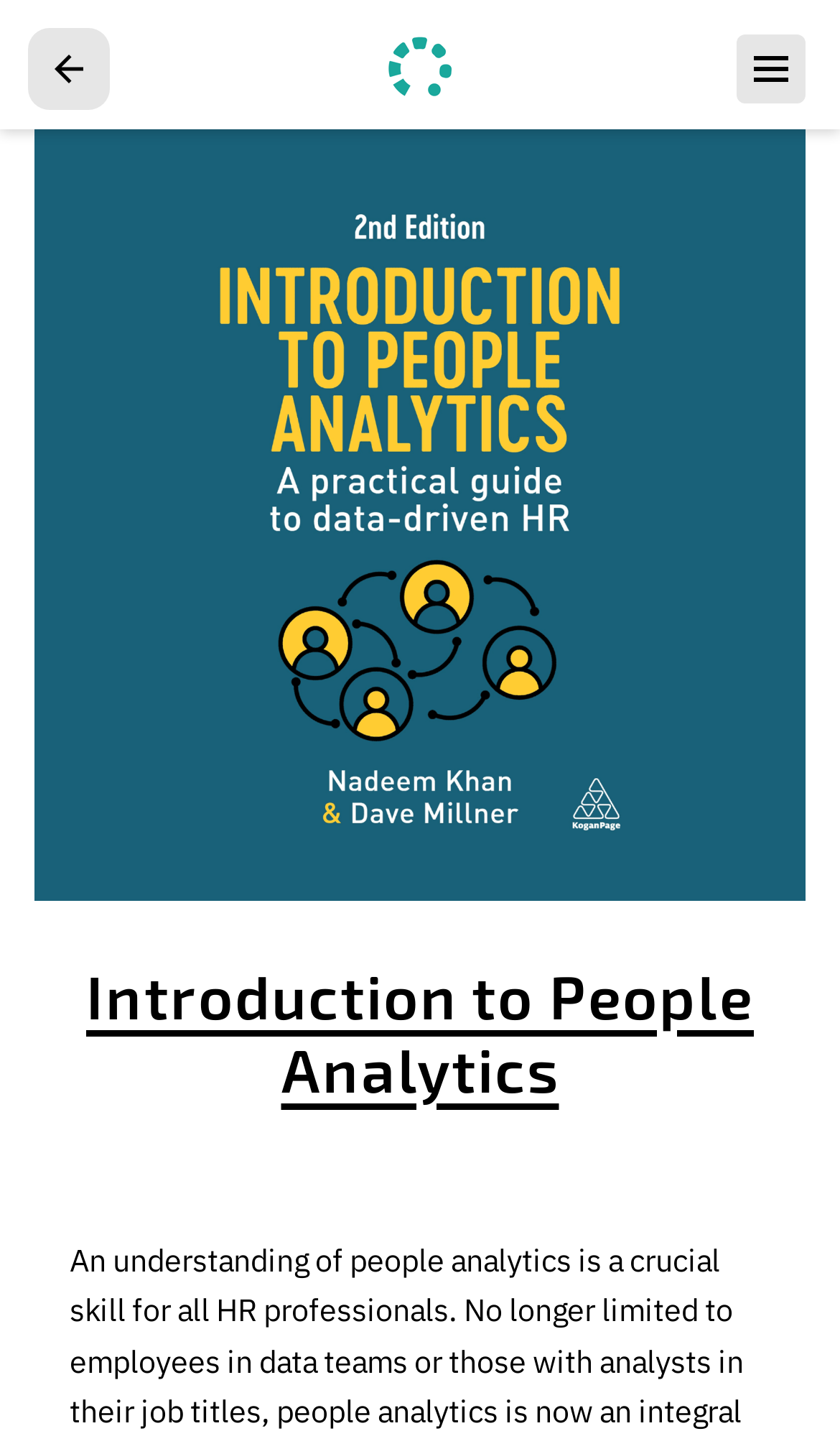Provide a thorough and detailed response to the question by examining the image: 
Where is the main content of the webpage?

The main content of the webpage is likely located below the image element, which takes up a significant portion of the screen. The heading element is also located below the image, suggesting that the main content begins after the image.